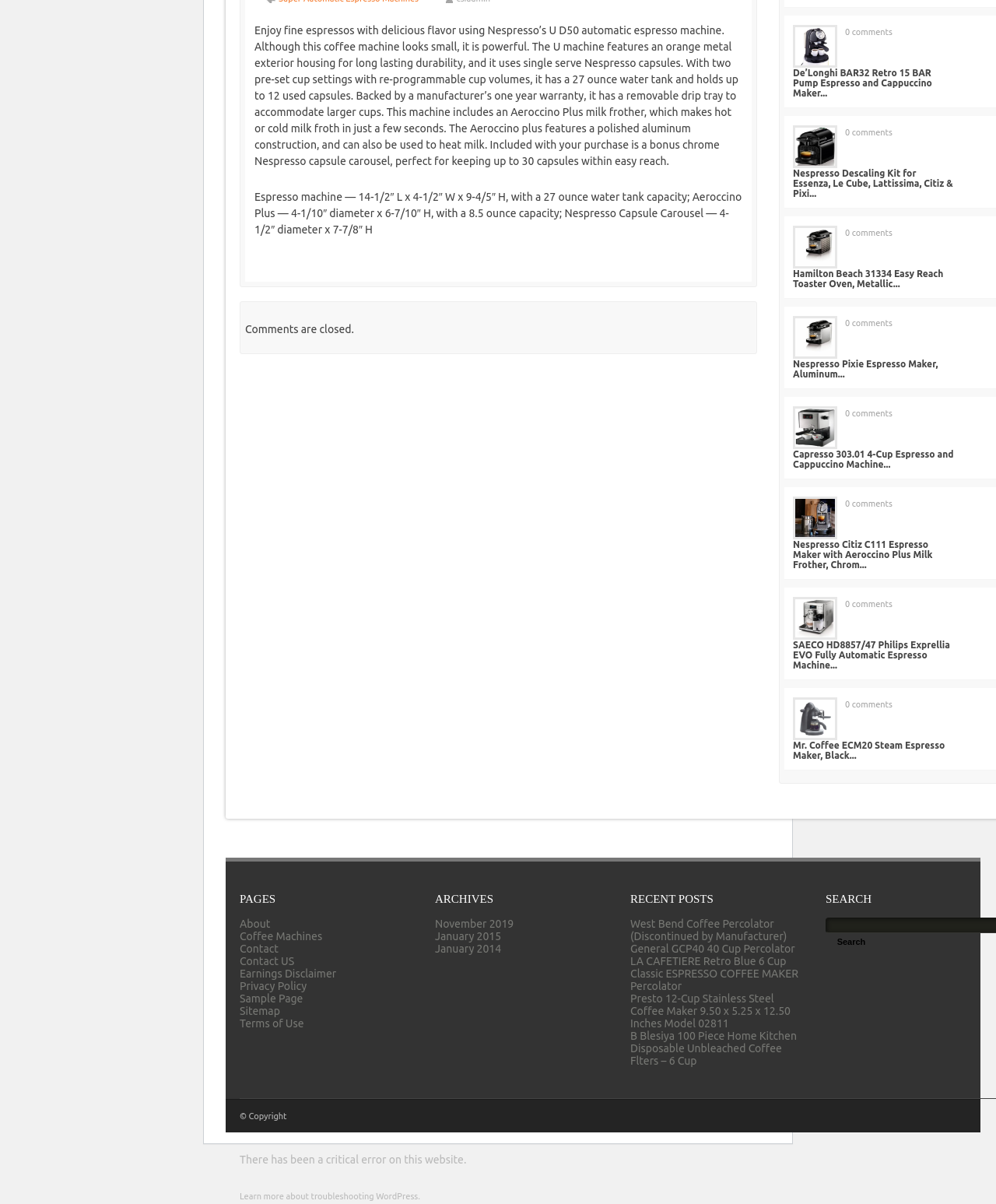Using the given element description, provide the bounding box coordinates (top-left x, top-left y, bottom-right x, bottom-right y) for the corresponding UI element in the screenshot: Terms of Use

[0.241, 0.845, 0.305, 0.855]